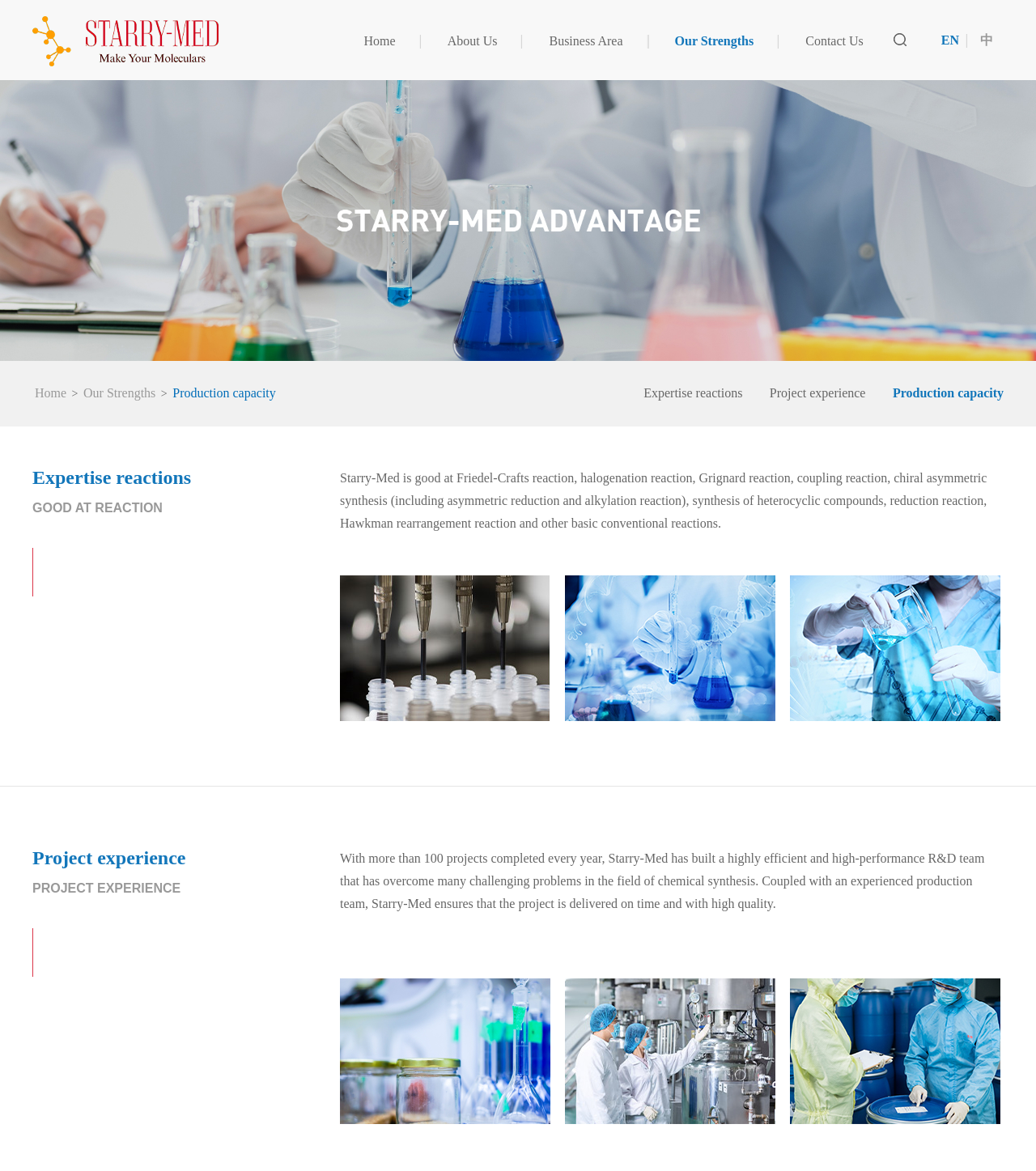Find the bounding box coordinates for the UI element whose description is: "Home". The coordinates should be four float numbers between 0 and 1, in the format [left, top, right, bottom].

[0.351, 0.028, 0.382, 0.043]